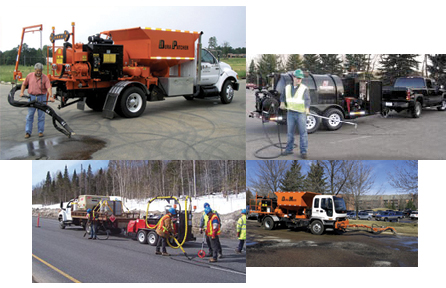What is the purpose of the machinery in the top left image?
Please answer the question with as much detail and depth as you can.

The purpose of the machinery in the top left image is asphalt maintenance, as it is equipped for managing pavement repairs effectively, highlighting the machinery's capability in this regard.